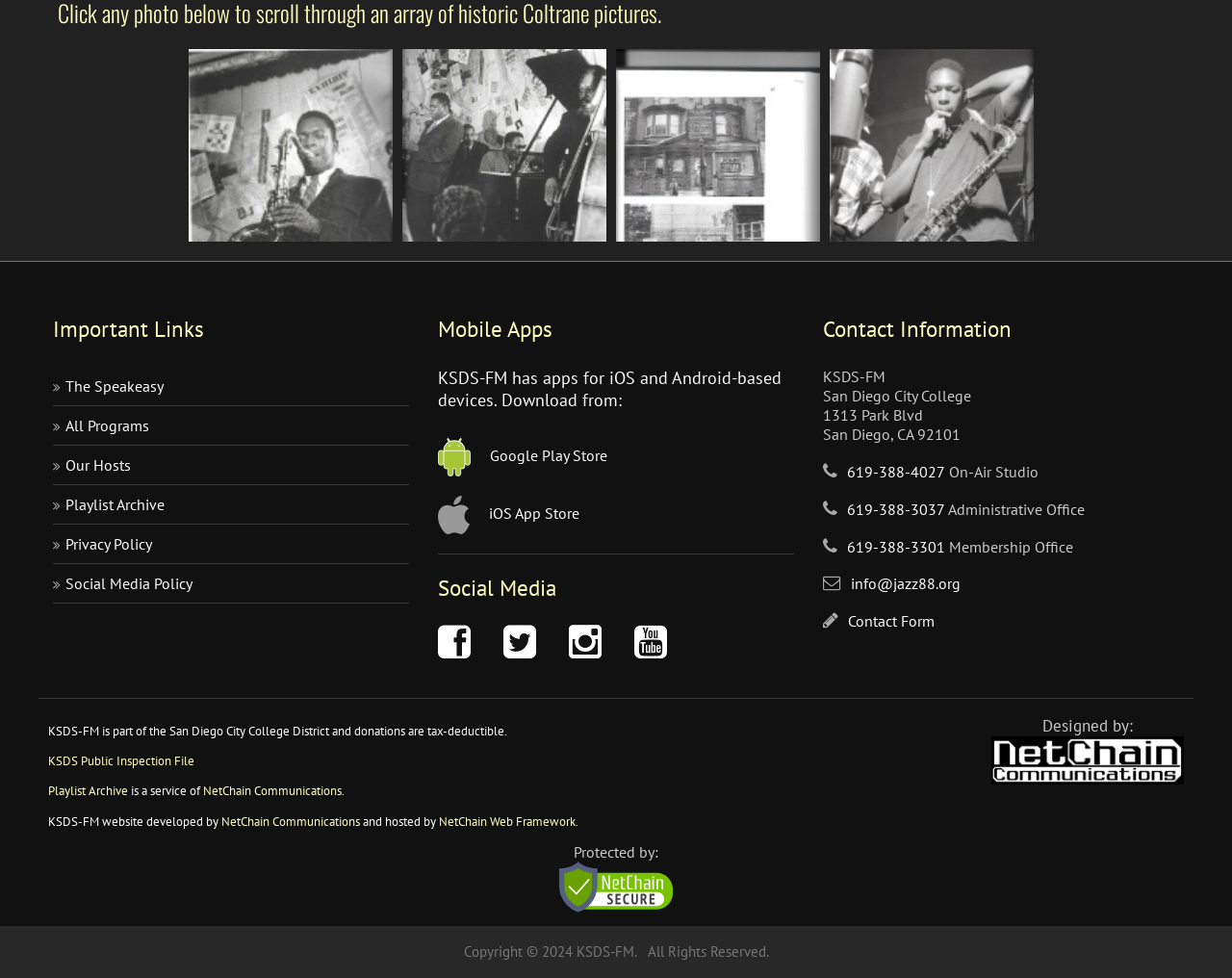What is the purpose of the 'Important Links' section?
Using the information from the image, answer the question thoroughly.

The 'Important Links' section contains links to other pages, such as 'The Speakeasy', 'All Programs', and 'Playlist Archive', which suggests that it is intended to provide quick access to related pages or resources.